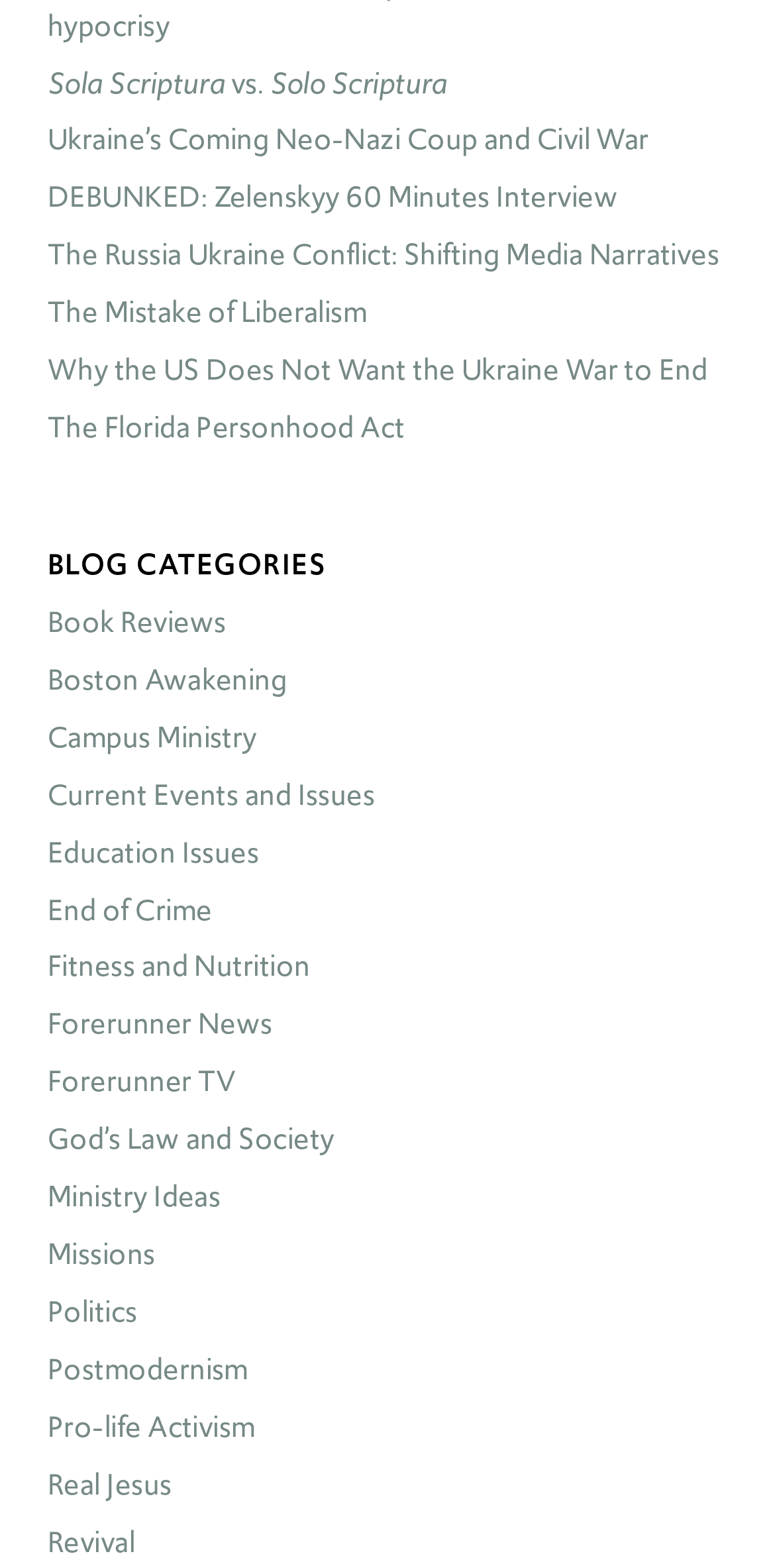Use a single word or phrase to answer the question:
How many blog categories are there?

20